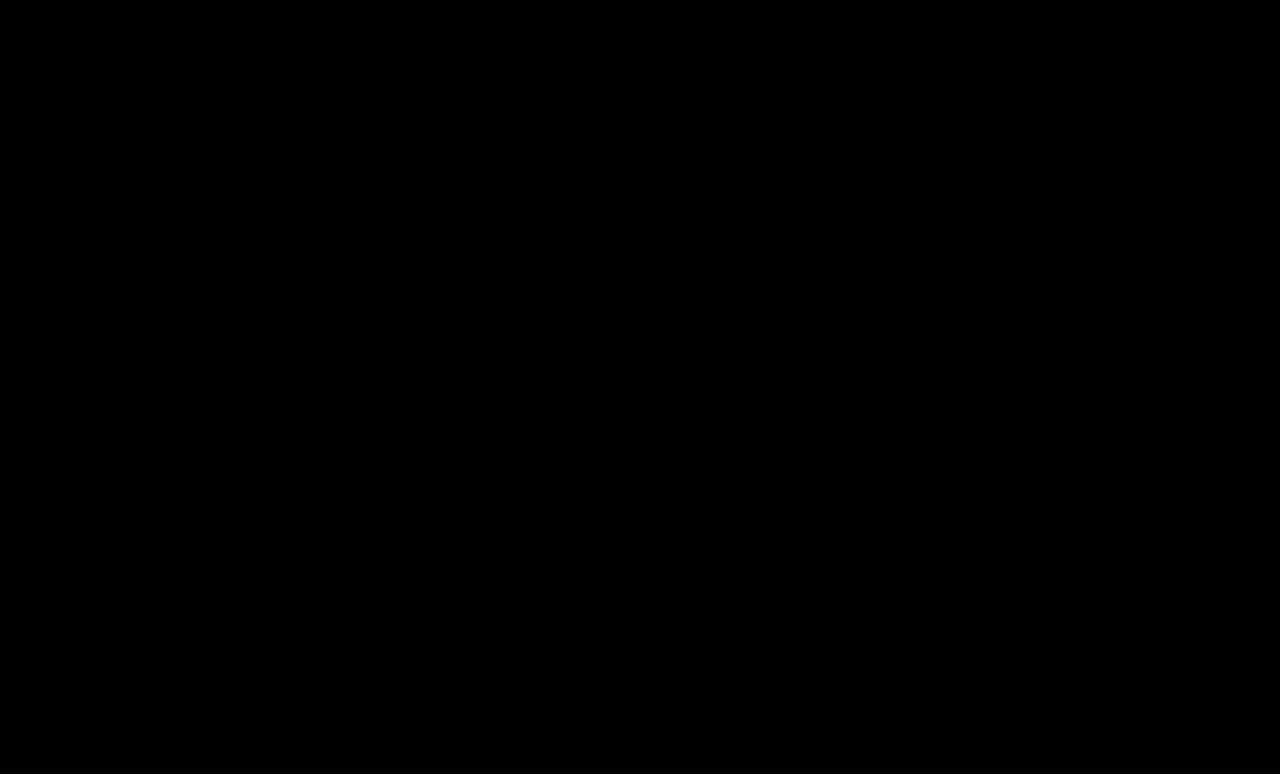Can you find the bounding box coordinates for the element to click on to achieve the instruction: "Search for audiobooks"?

[0.258, 0.013, 0.336, 0.052]